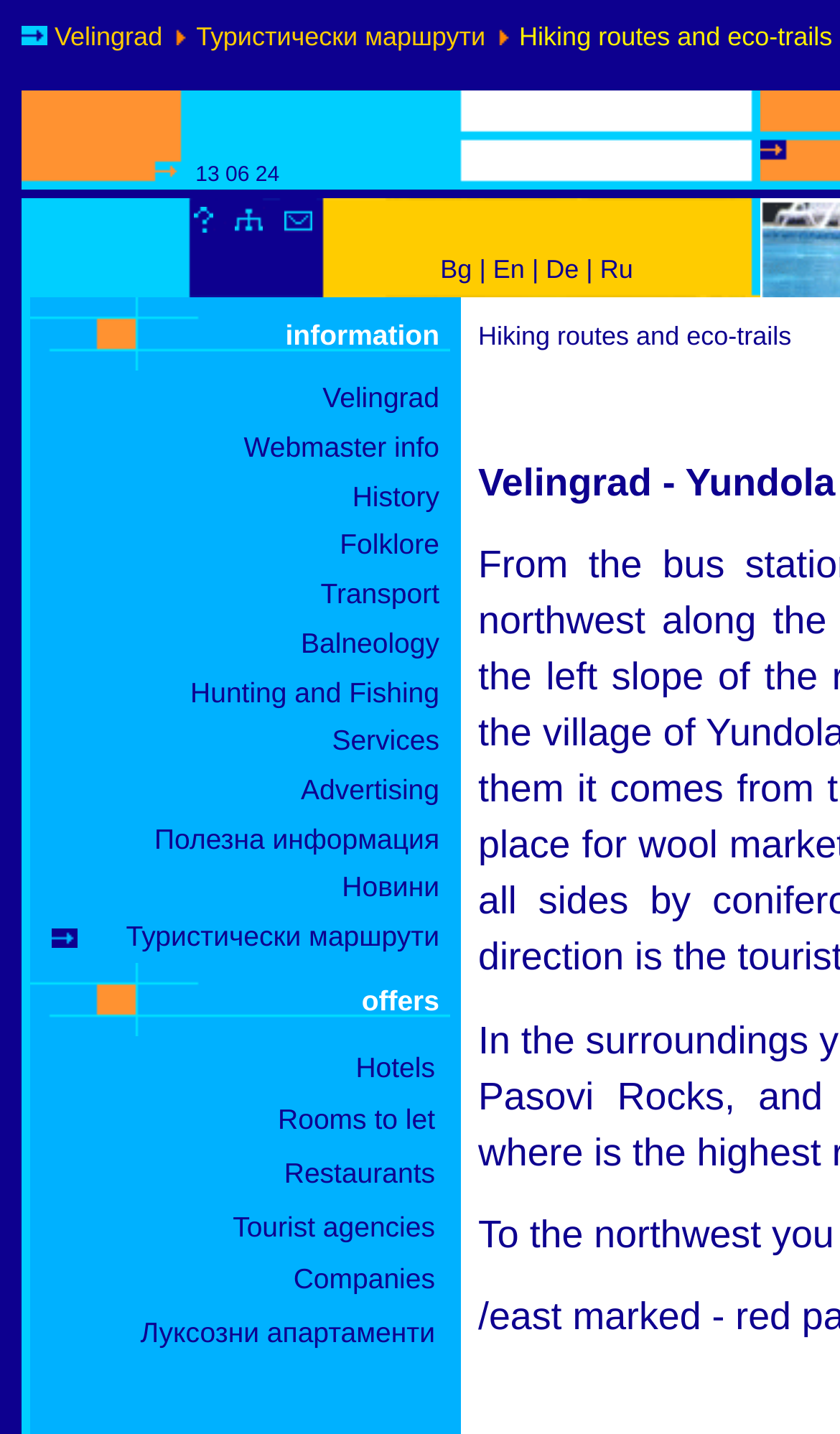What language options are available on this webpage?
Carefully analyze the image and provide a detailed answer to the question.

The webpage provides language options at the top, which include Bulgarian (Bg), English (En), German (De), and Russian (Ru), allowing users to switch between these languages.